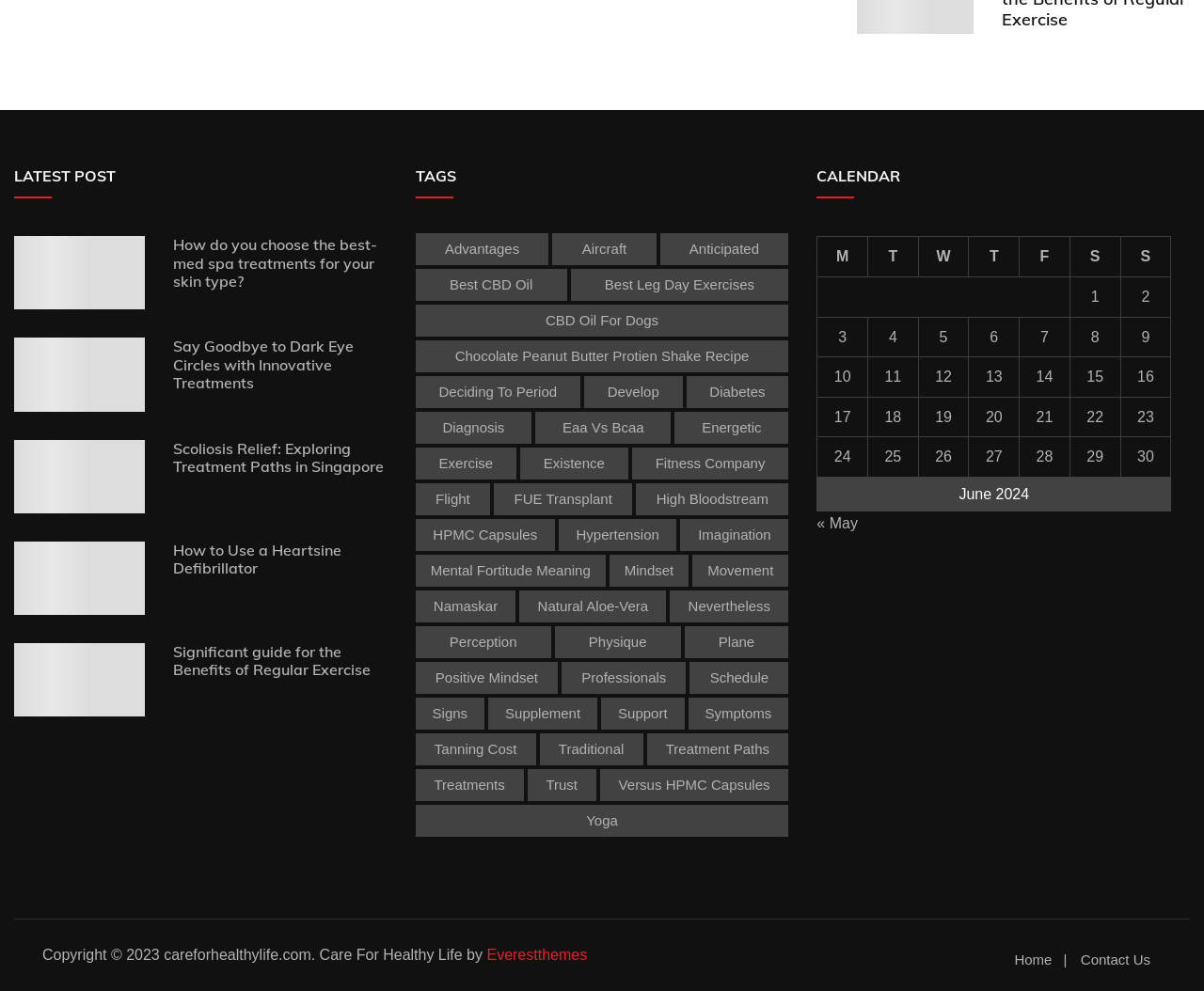Determine the bounding box coordinates for the element that should be clicked to follow this instruction: "Learn about 'Best CBD Oil'". The coordinates should be given as four float numbers between 0 and 1, in the format [left, top, right, bottom].

[0.345, 0.272, 0.471, 0.304]